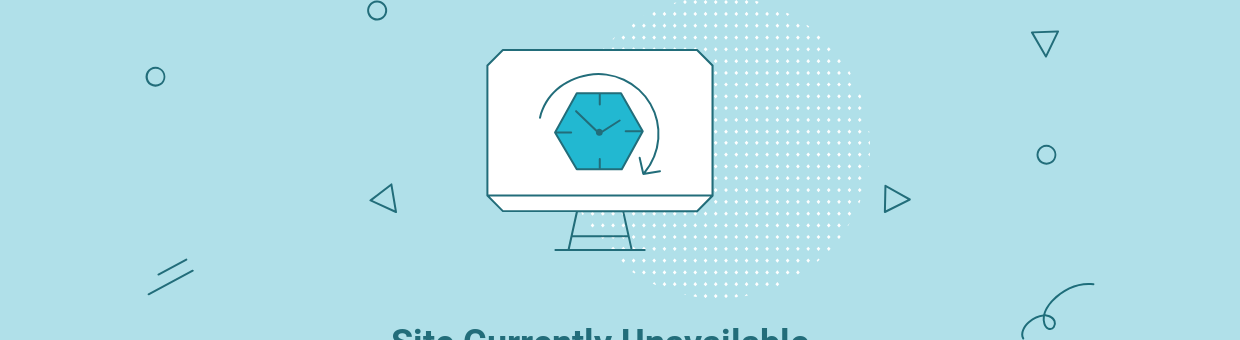Create a detailed narrative of what is happening in the image.

The image depicts a minimalist and modern graphic illustrating a computer monitor displaying a blue hexagonal shape with a circular arrow around it, symbolizing a loading or refresh concept. The background is a soothing light blue, complemented by various geometric elements like dots and lines that add an artistic flair. At the bottom, the text "Site Currently Unavailable" is prominently displayed in a bold, dark font, indicating that the website is temporarily down. This combination of visual elements effectively conveys a message of unavailability while maintaining a visually appealing and professional look.